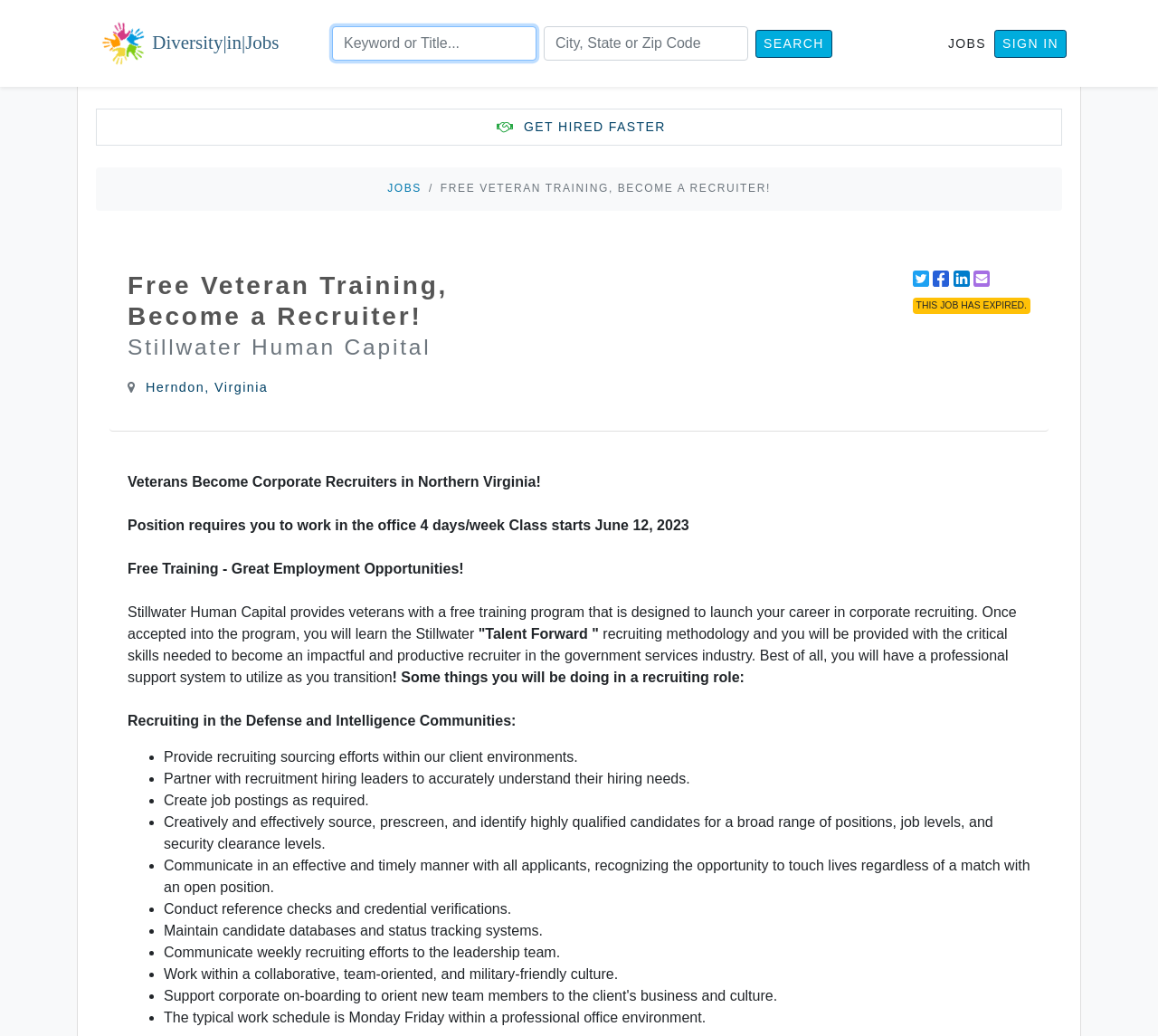Identify the bounding box coordinates of the region that needs to be clicked to carry out this instruction: "Visit the PRODUCTS page". Provide these coordinates as four float numbers ranging from 0 to 1, i.e., [left, top, right, bottom].

None